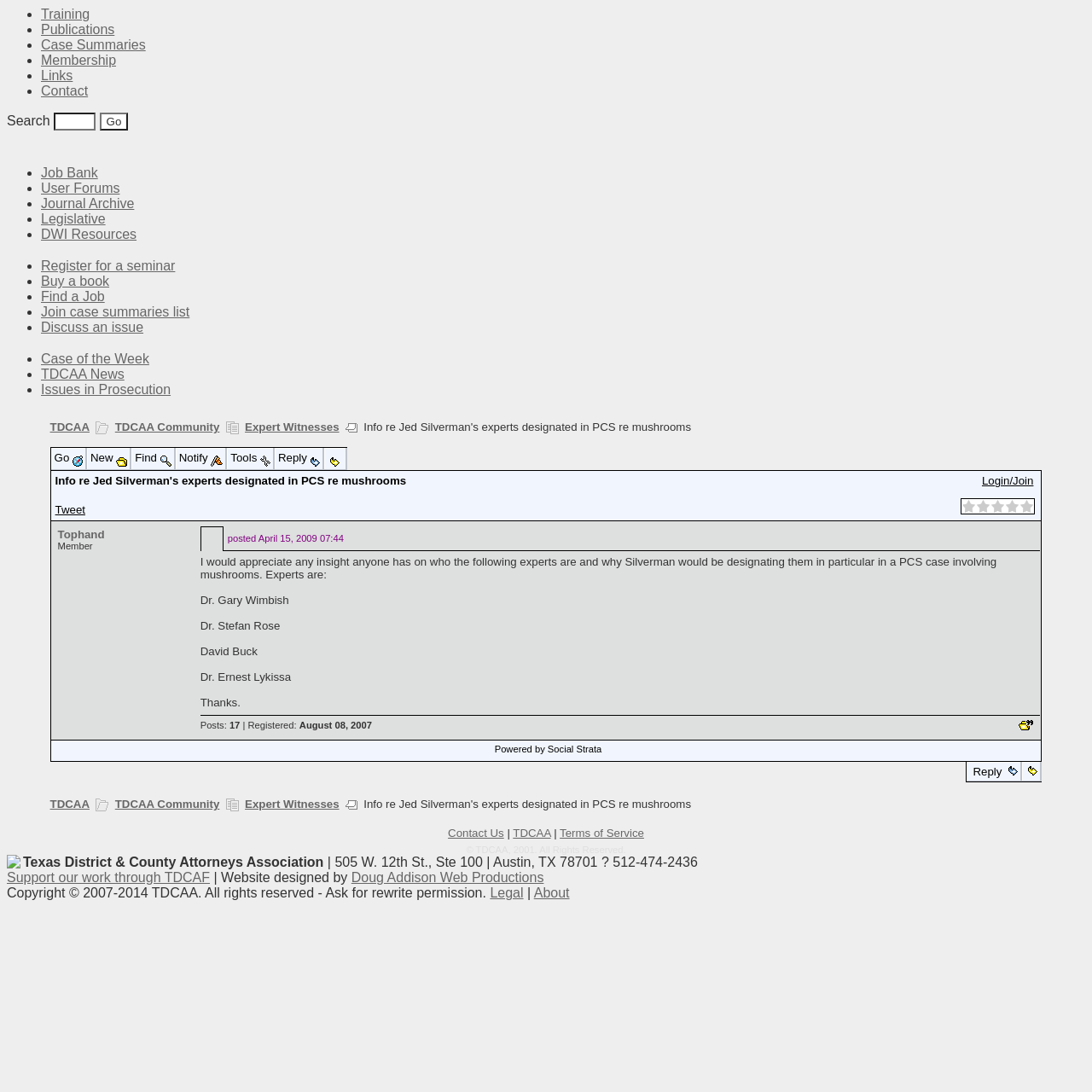Find the bounding box coordinates of the element to click in order to complete this instruction: "View the TDCAA News". The bounding box coordinates must be four float numbers between 0 and 1, denoted as [left, top, right, bottom].

[0.038, 0.336, 0.114, 0.349]